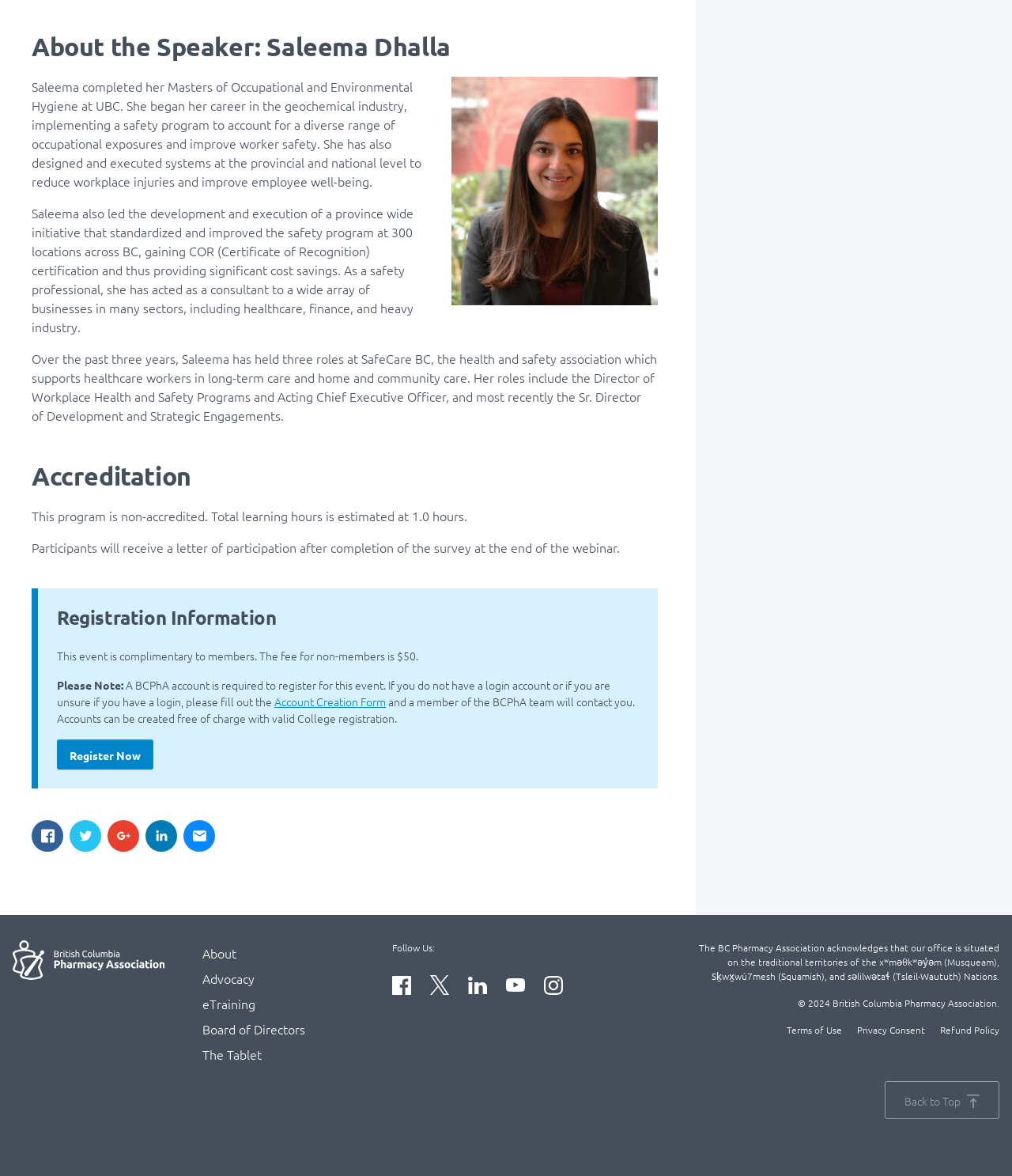Identify the bounding box coordinates for the UI element described as follows: "Refund Policy". Ensure the coordinates are four float numbers between 0 and 1, formatted as [left, top, right, bottom].

[0.929, 0.869, 0.988, 0.882]